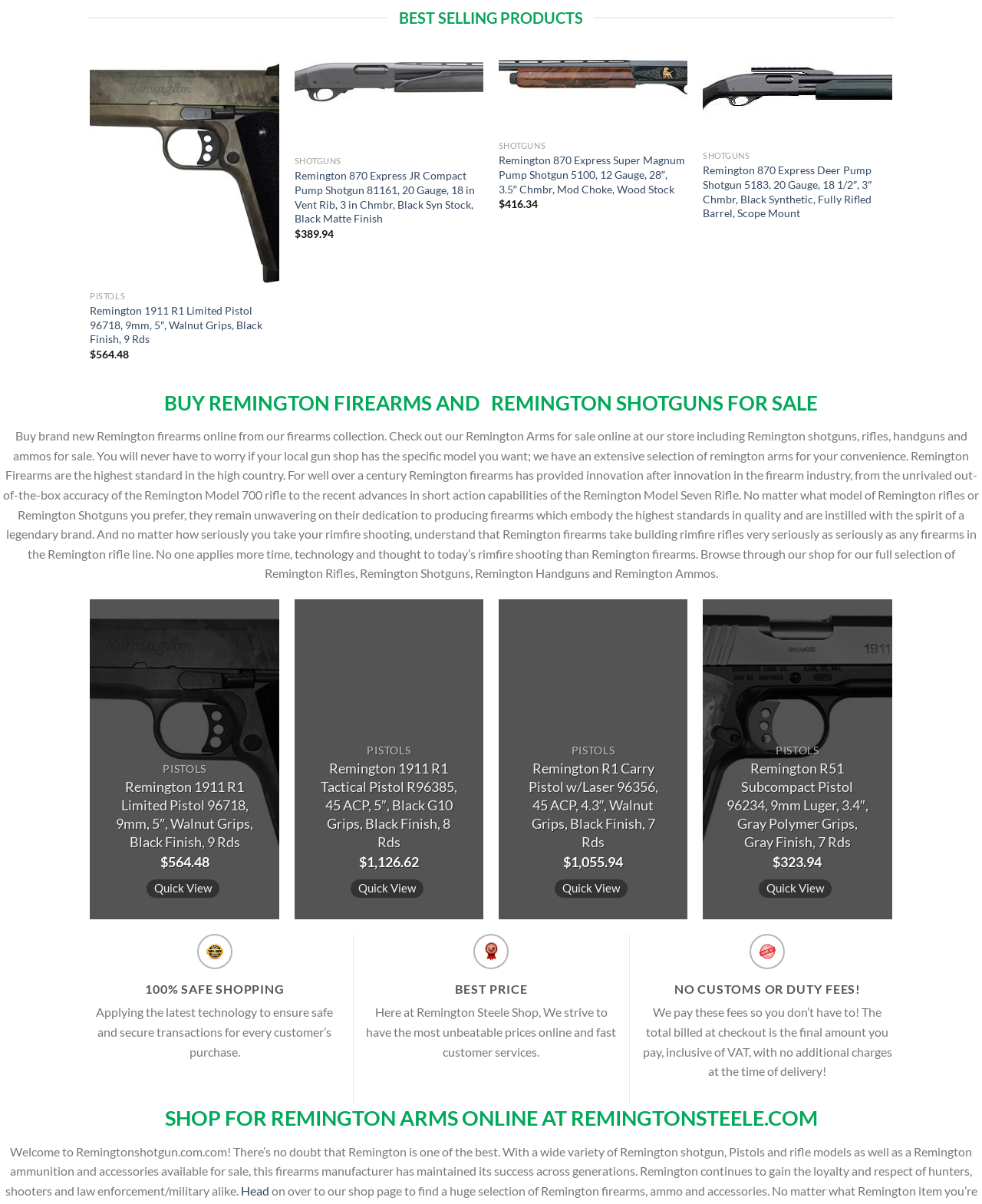Find and specify the bounding box coordinates that correspond to the clickable region for the instruction: "Add Remington 1911 R1 to wishlist".

[0.251, 0.117, 0.275, 0.137]